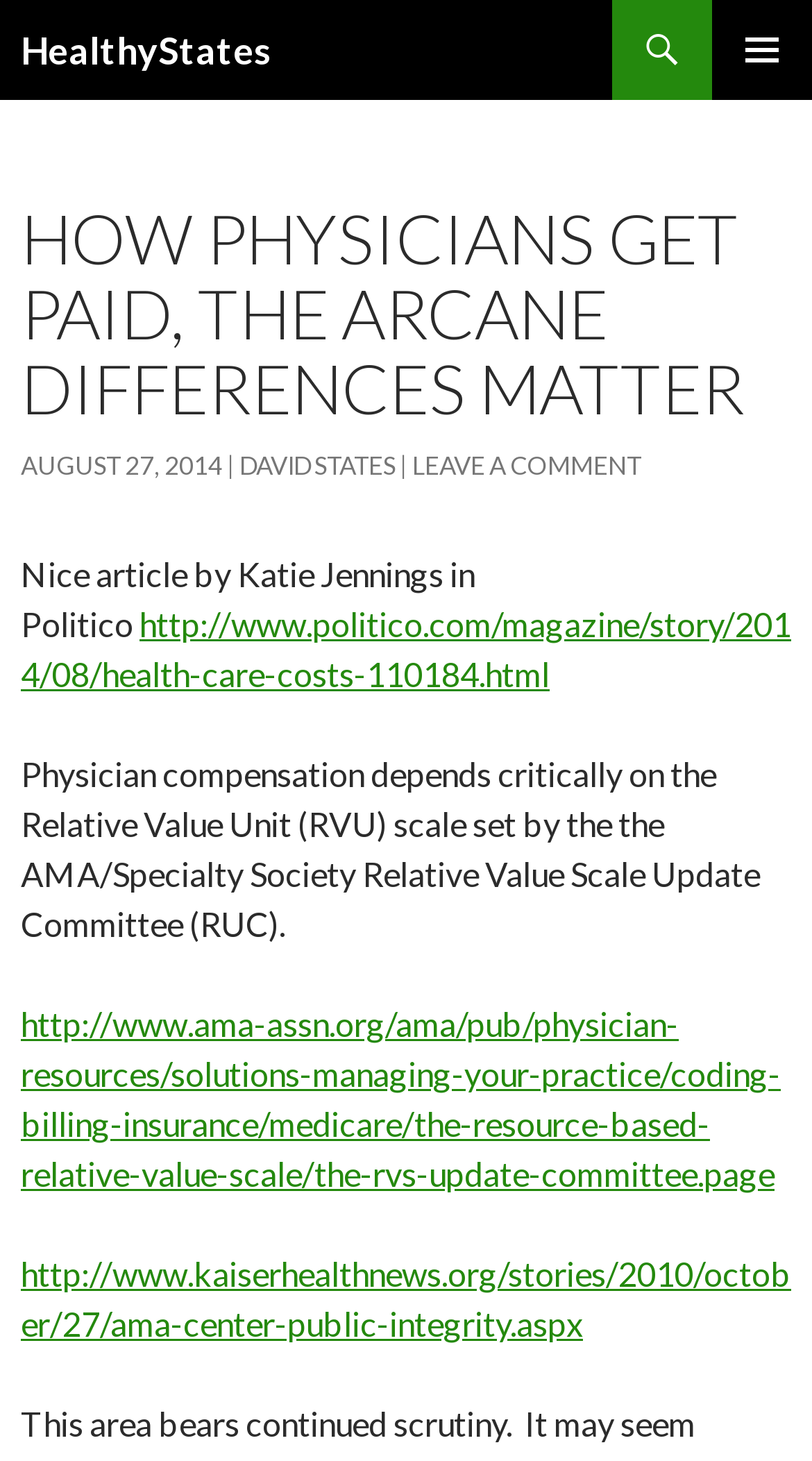Illustrate the webpage thoroughly, mentioning all important details.

The webpage is about an article titled "How Physicians Get Paid, the Arcane Differences Matter" on the HealthyStates website. At the top left, there is a heading with the website's name, "HealthyStates", which is also a link. Next to it, on the top right, there is a button labeled "PRIMARY MENU". Below the website's name, there is a link to "SKIP TO CONTENT".

The main content of the webpage is divided into sections. The first section has a large heading with the article's title, followed by a link to the publication date, "AUGUST 27, 2014", and the author's name, "DAVID STATES". There is also a link to "LEAVE A COMMENT" in this section.

The article's content starts with a paragraph of text, followed by a link to an external article on Politico. The next section of text explains how physician compensation is based on the Relative Value Unit (RVU) scale set by the AMA/Specialty Society Relative Value Scale Update Committee (RUC). This section also includes two links to external resources, one to the AMA website and another to a Kaiser Health News article.

Overall, the webpage has a simple layout with a clear hierarchy of headings and sections, making it easy to navigate and read the article.